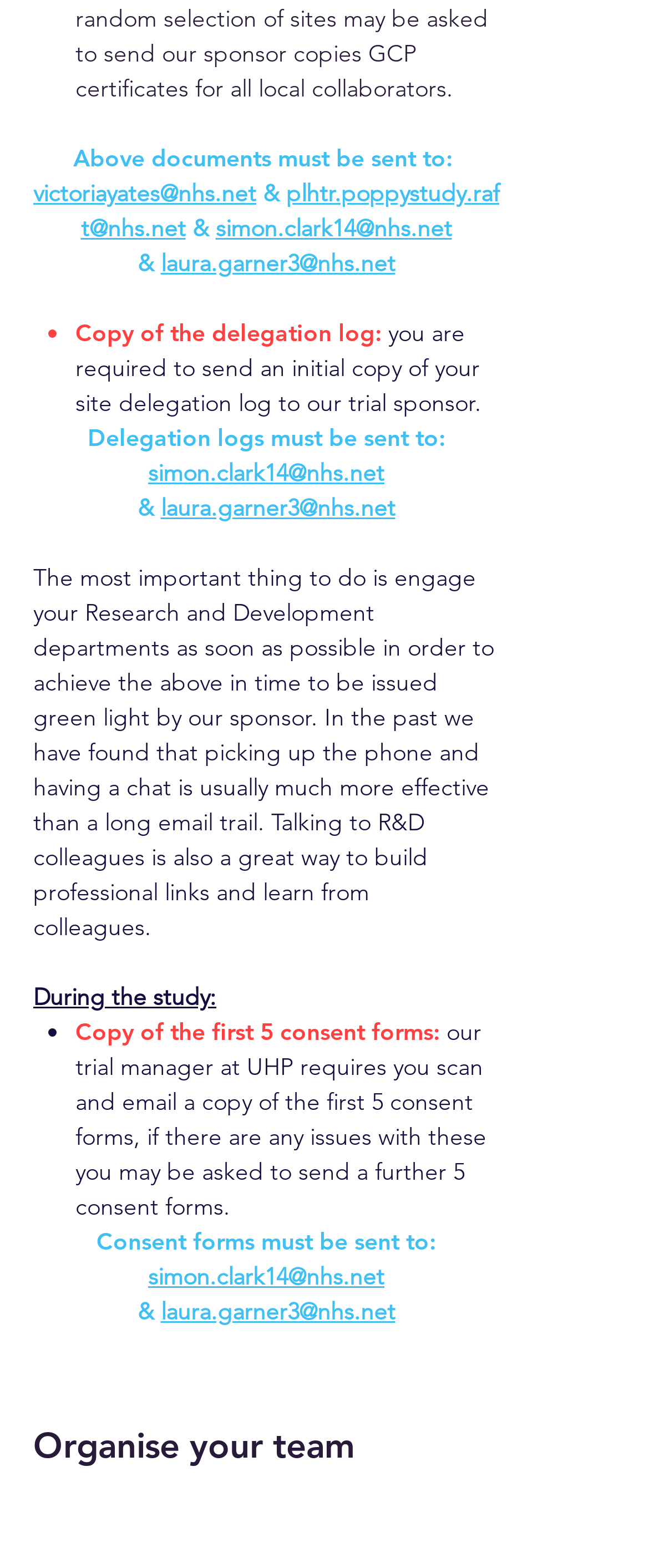Kindly provide the bounding box coordinates of the section you need to click on to fulfill the given instruction: "Contact simon.clark14@nhs.net".

[0.332, 0.136, 0.696, 0.155]